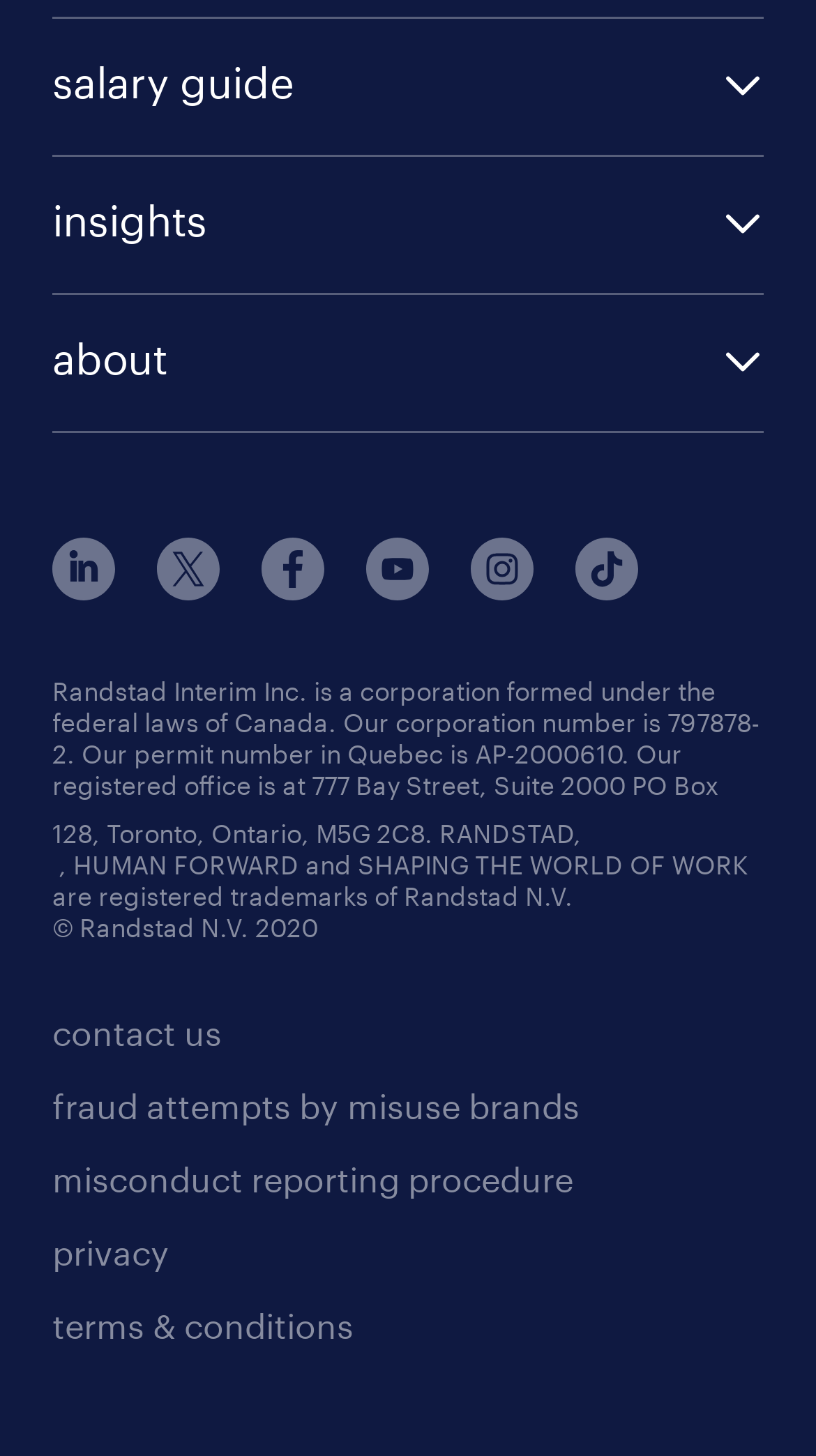Locate the bounding box coordinates of the clickable element to fulfill the following instruction: "Click the salary guide button". Provide the coordinates as four float numbers between 0 and 1 in the format [left, top, right, bottom].

[0.064, 0.012, 0.936, 0.106]